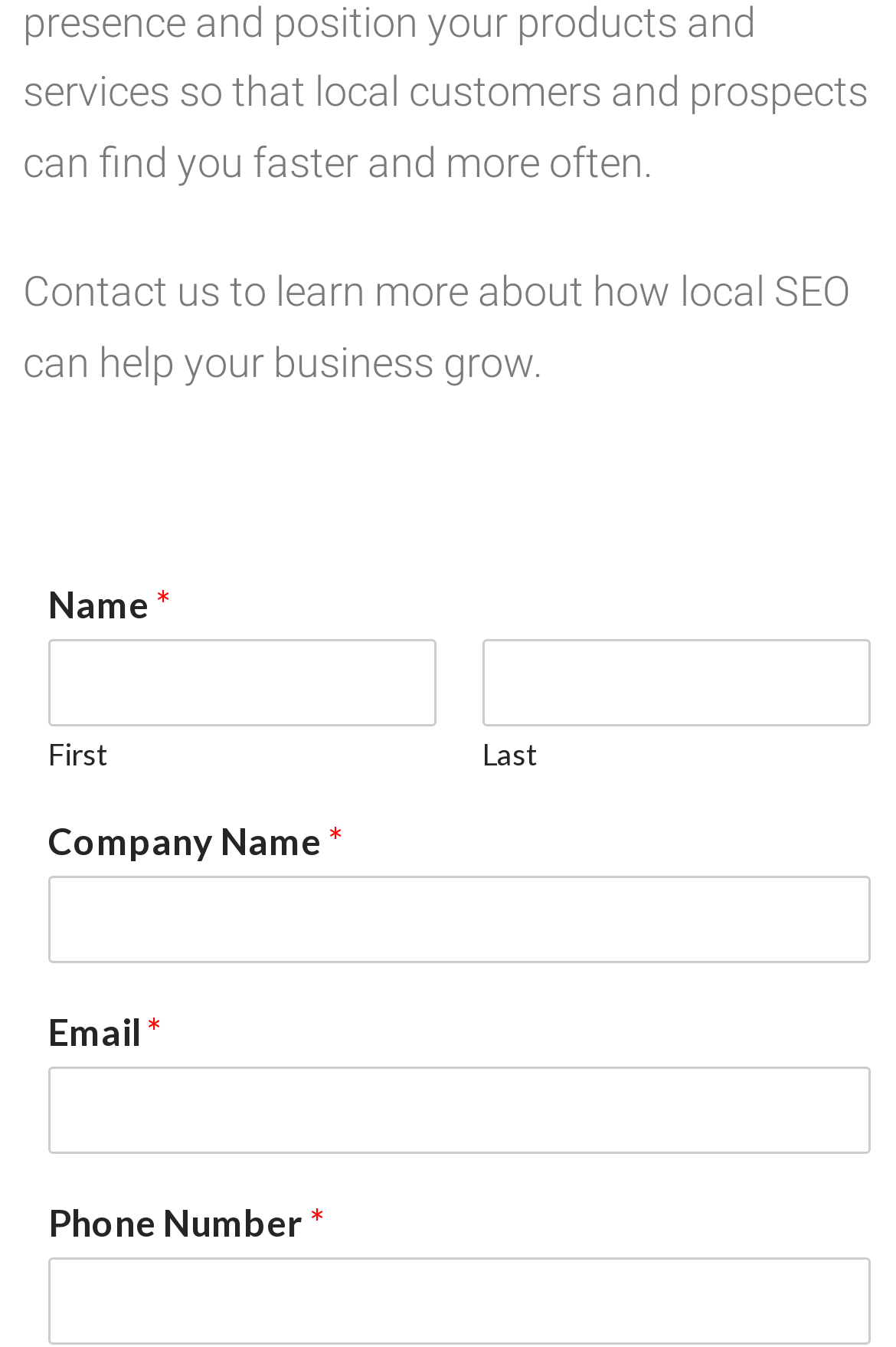What is the required format for the phone number input?
Using the screenshot, give a one-word or short phrase answer.

Numeric